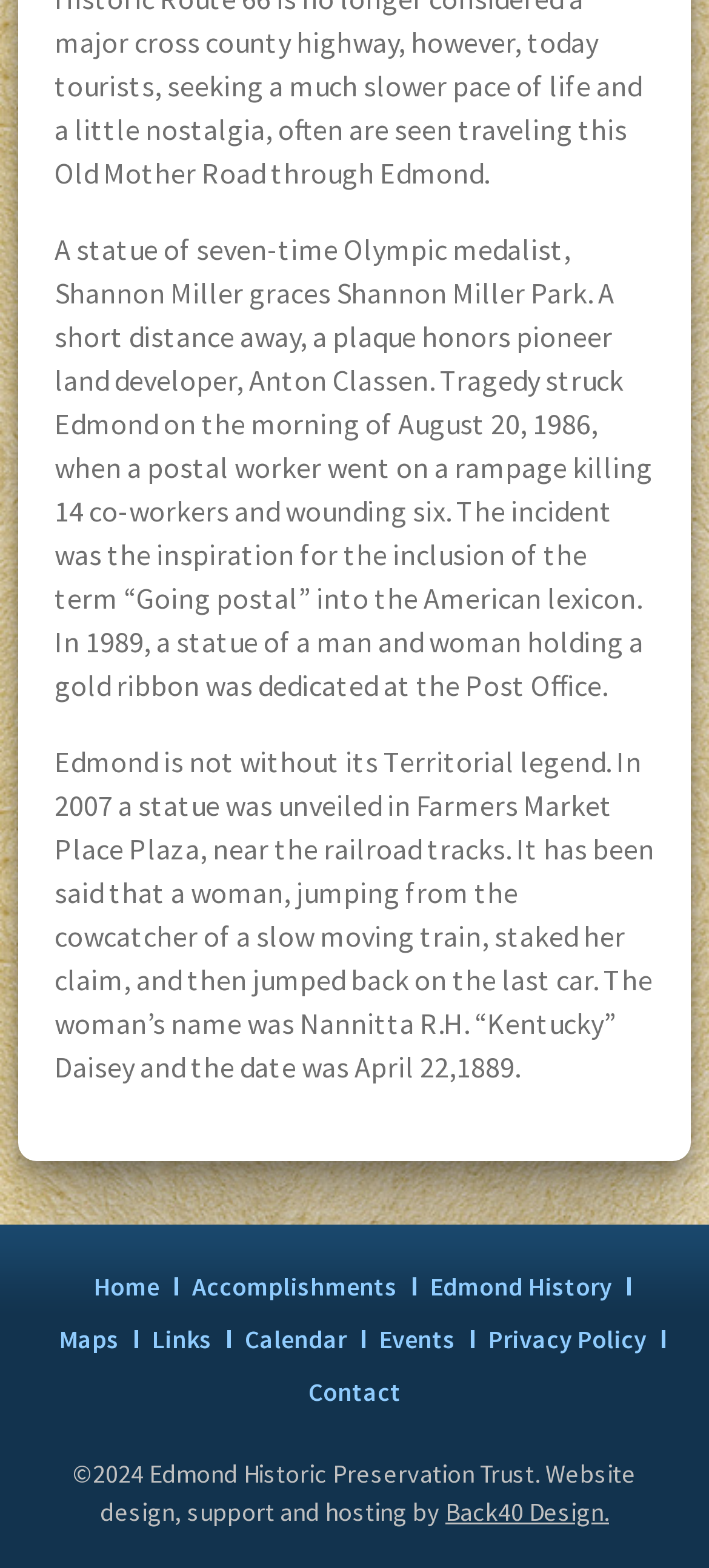Identify the bounding box coordinates of the clickable region necessary to fulfill the following instruction: "contact us". The bounding box coordinates should be four float numbers between 0 and 1, i.e., [left, top, right, bottom].

[0.414, 0.871, 0.586, 0.905]